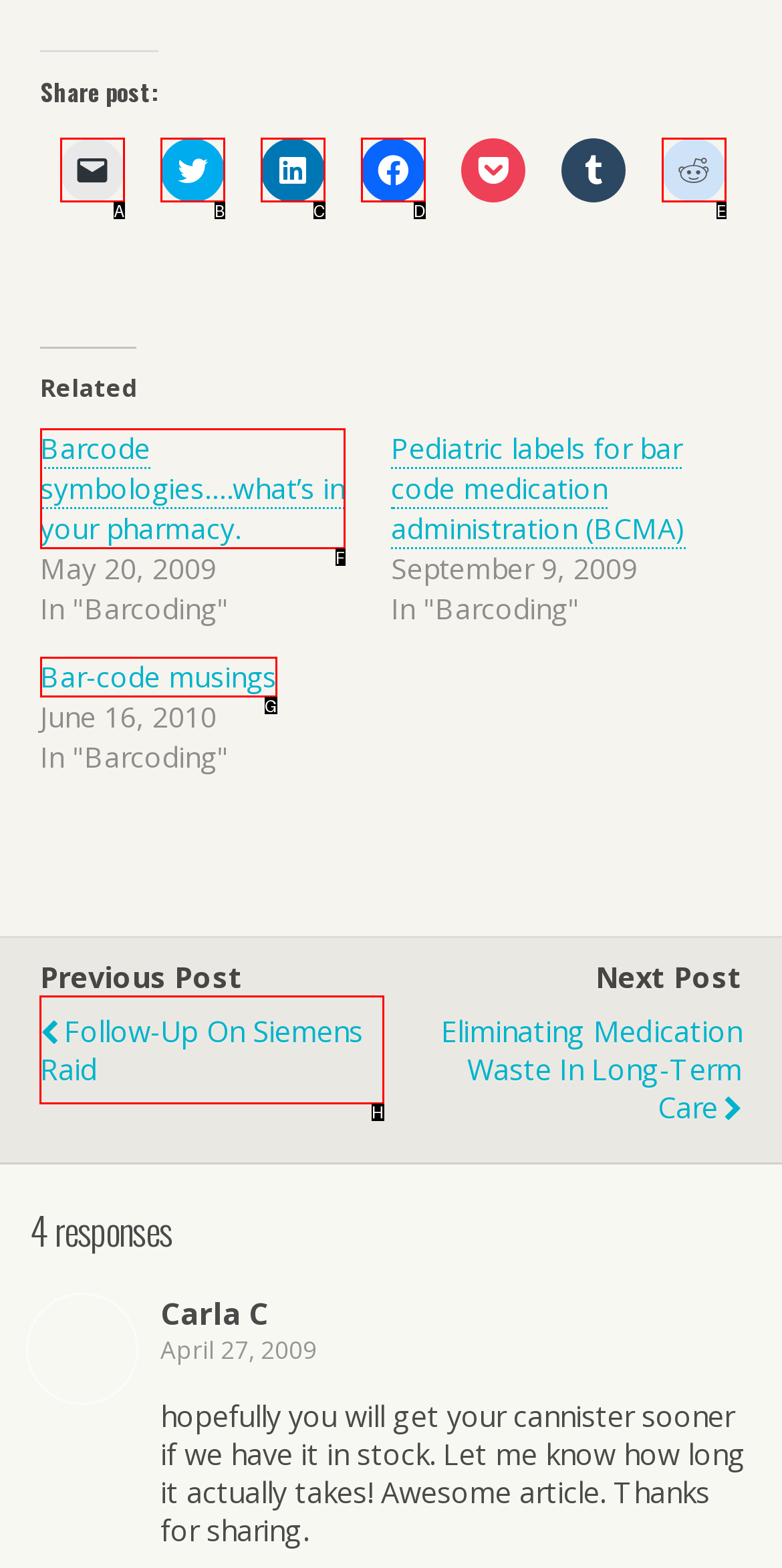Select the proper UI element to click in order to perform the following task: Read previous post 'Follow-Up On Siemens Raid'. Indicate your choice with the letter of the appropriate option.

H